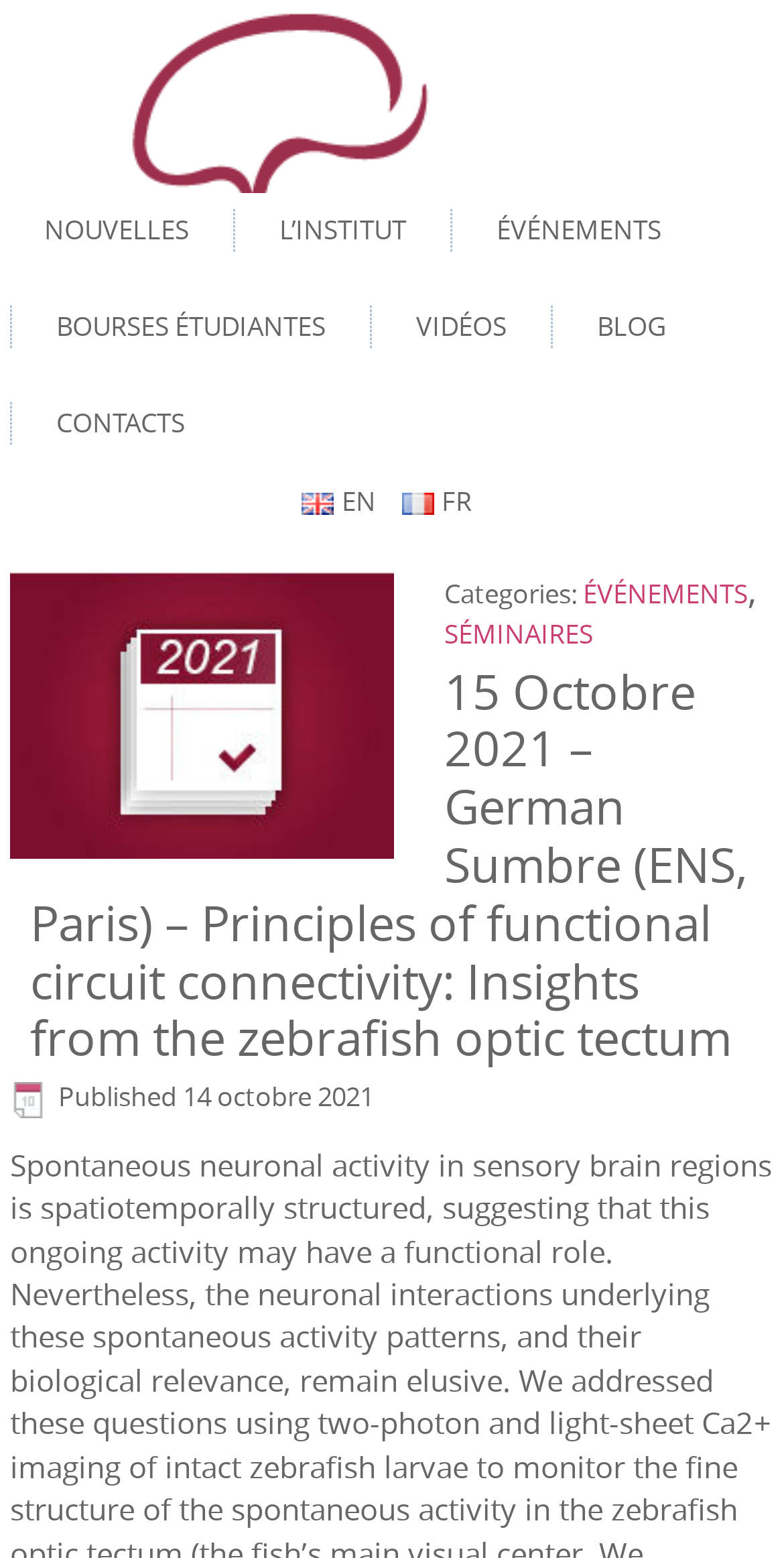Highlight the bounding box of the UI element that corresponds to this description: "Bourses étudiantes".

[0.028, 0.186, 0.459, 0.238]